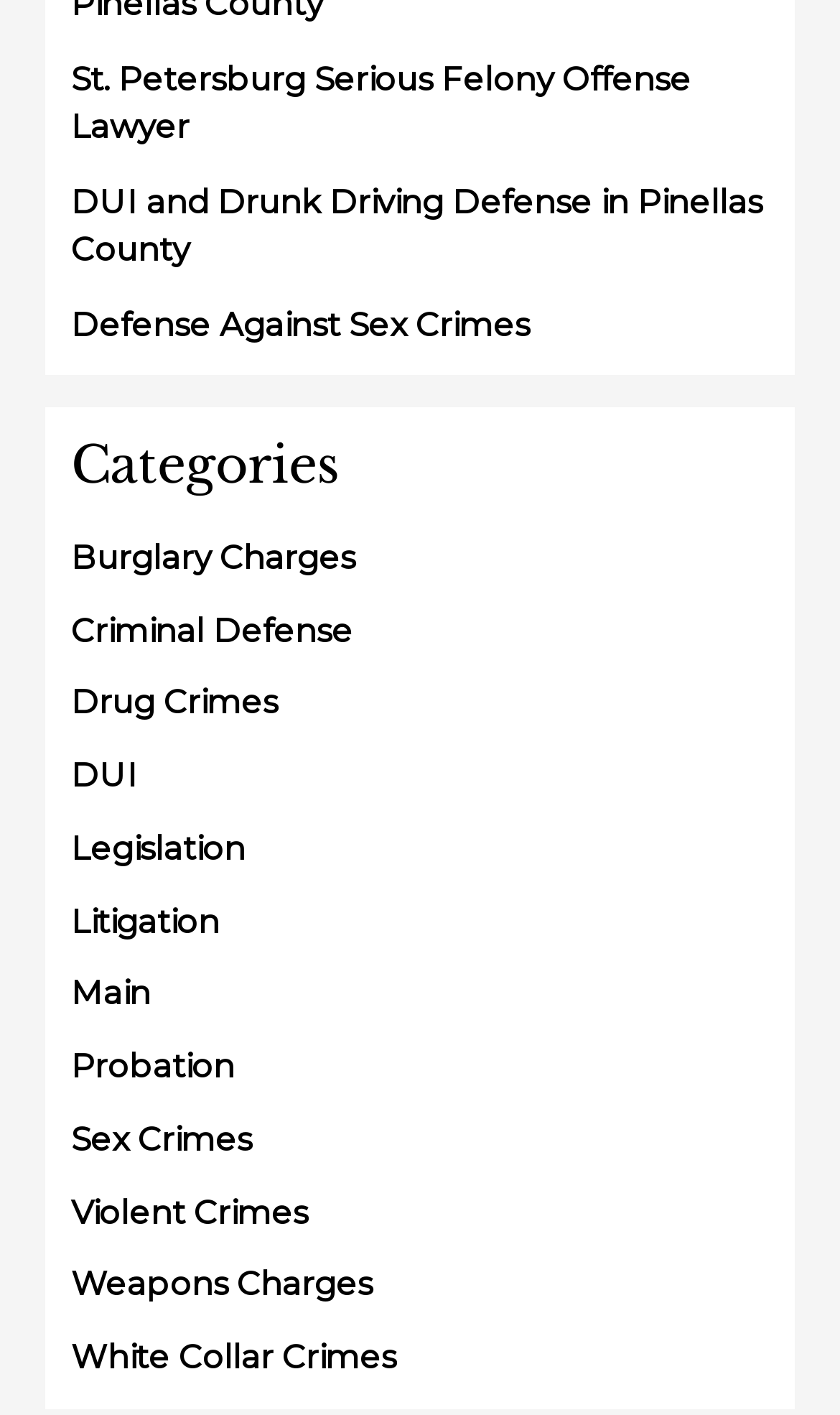Examine the screenshot and answer the question in as much detail as possible: What is the first criminal offense listed on this webpage?

The first criminal offense listed on this webpage is St. Petersburg Serious Felony Offense, which is a link at the top of the webpage.